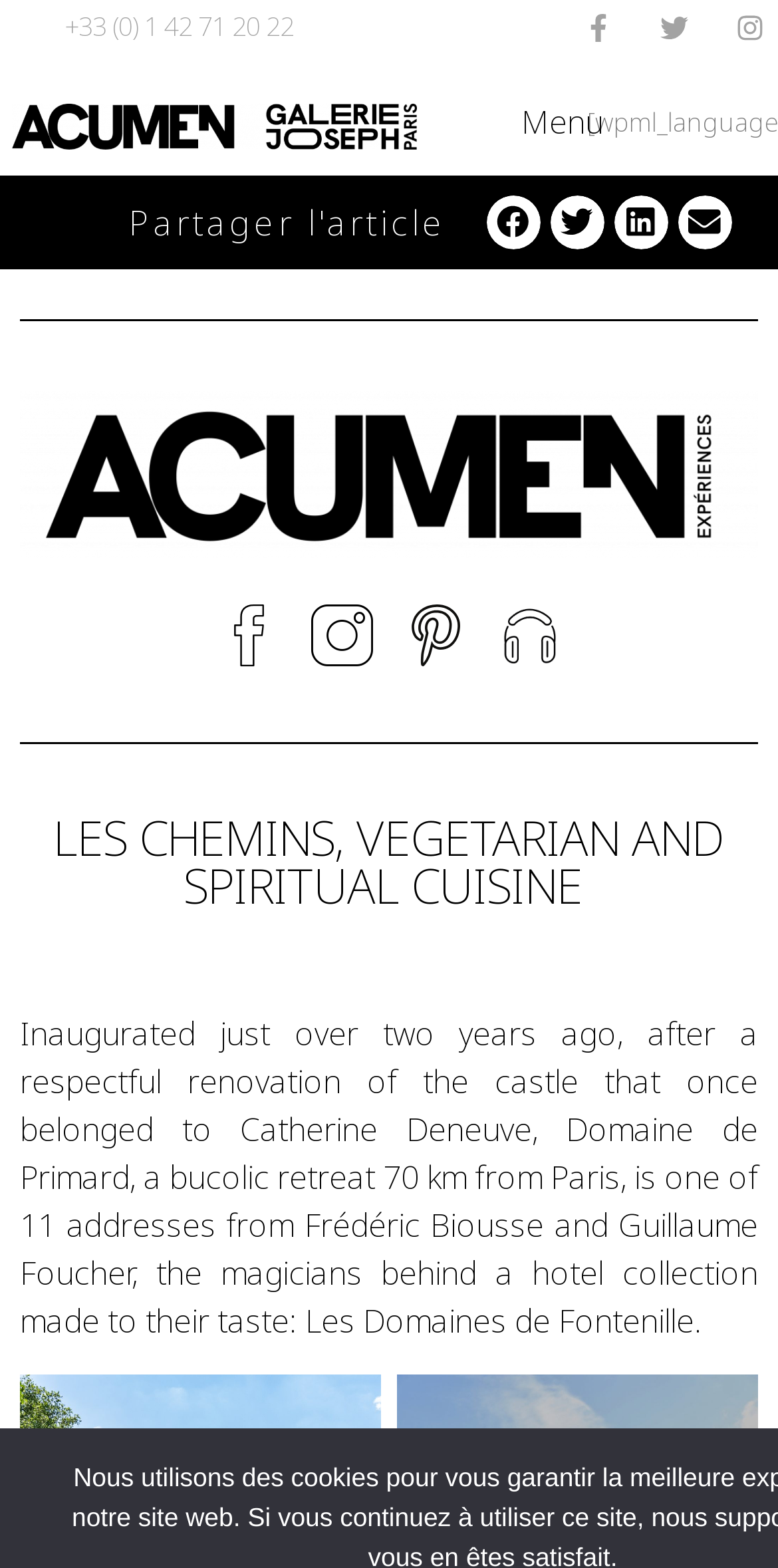Bounding box coordinates are to be given in the format (top-left x, top-left y, bottom-right x, bottom-right y). All values must be floating point numbers between 0 and 1. Provide the bounding box coordinate for the UI element described as: Instagram

[0.928, 0.0, 1.0, 0.036]